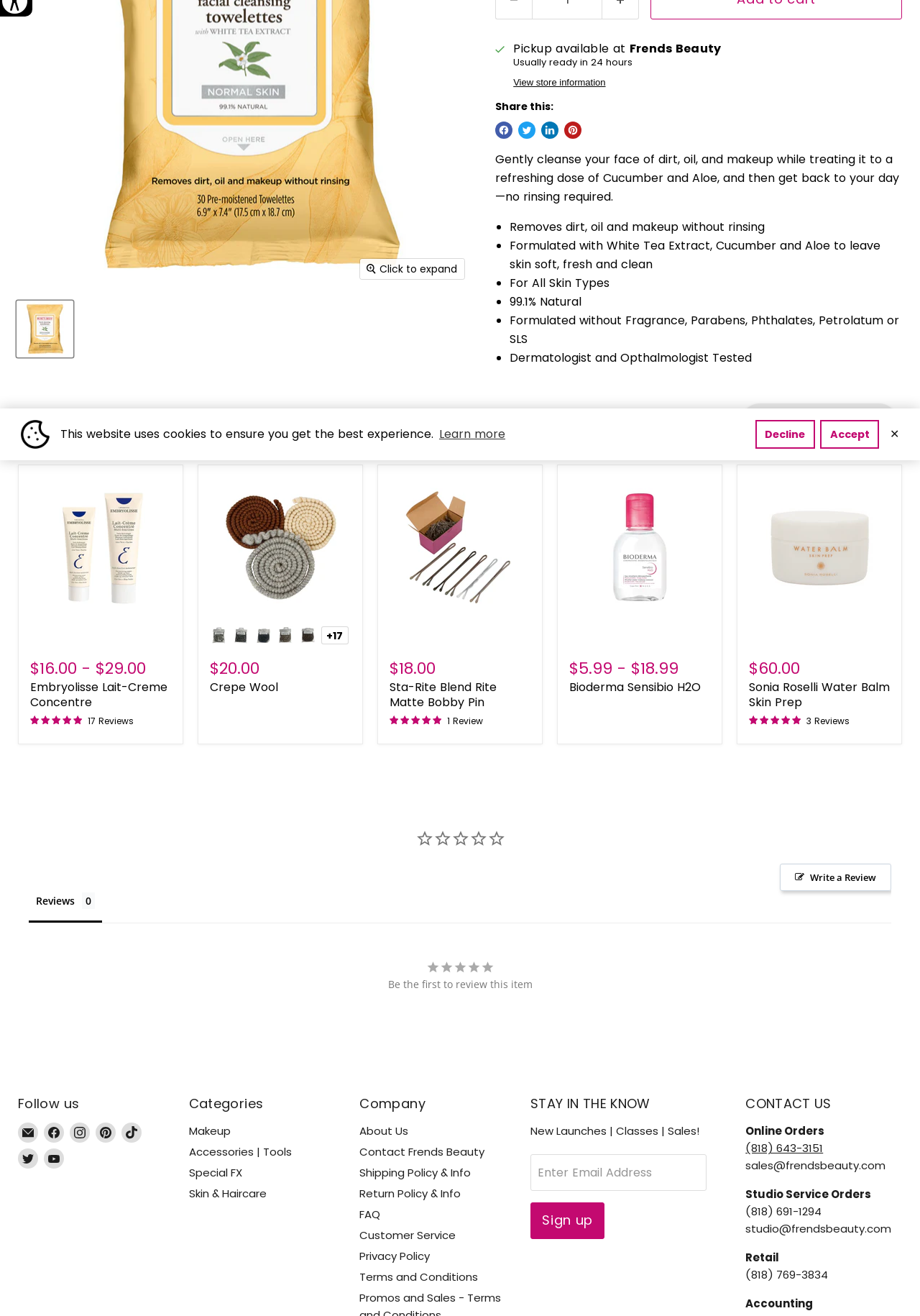Based on the element description Find us on Facebook, identify the bounding box coordinates for the UI element. The coordinates should be in the format (top-left x, top-left y, bottom-right x, bottom-right y) and within the 0 to 1 range.

[0.048, 0.853, 0.07, 0.868]